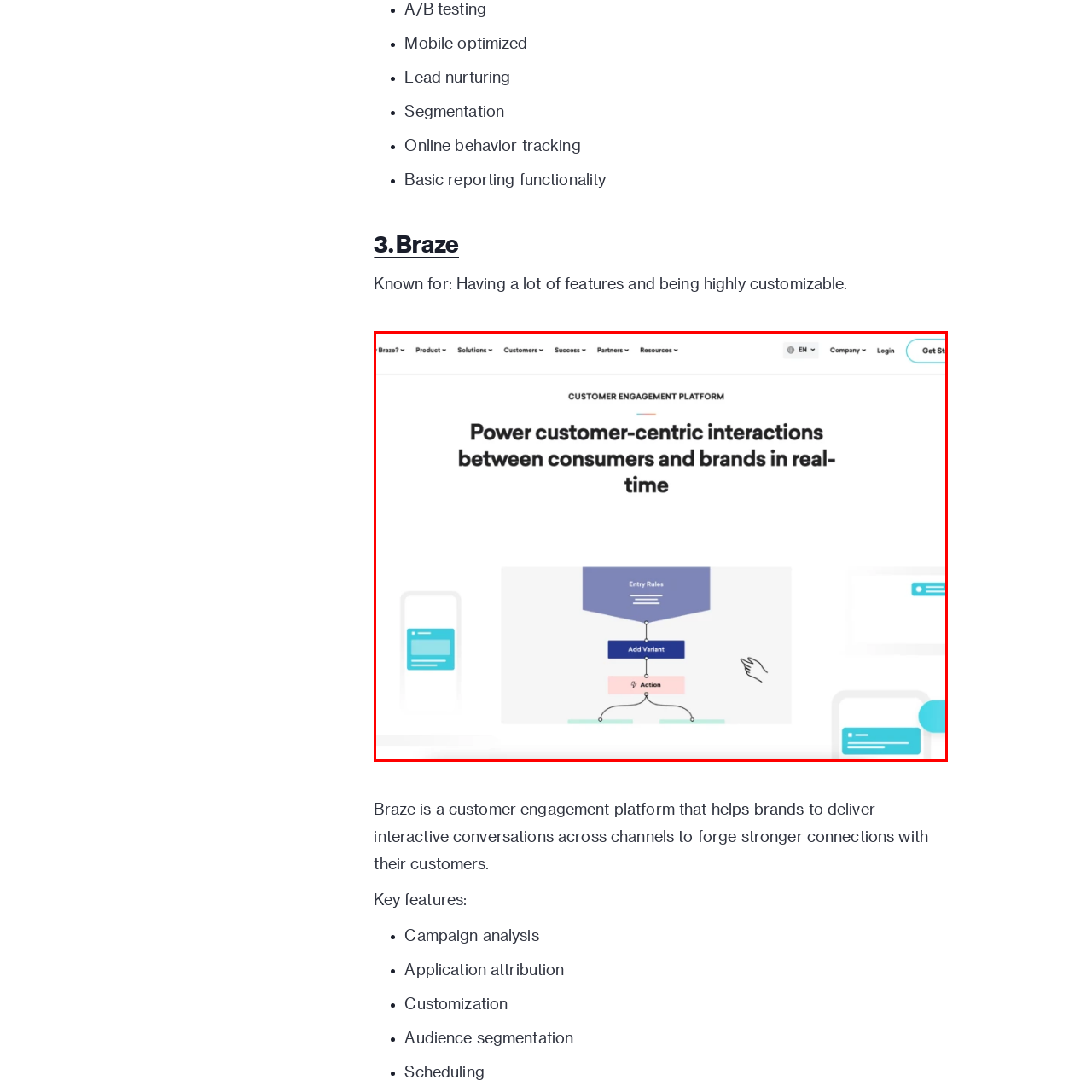What can be triggered based on user interactions?
View the image encased in the red bounding box and respond with a detailed answer informed by the visual information.

The 'Action' element in the flowchart is visually represented, indicating that specific responses or actions can be triggered based on the user's interactions. This suggests that the Braze platform enables brands to respond dynamically to customer behavior, fostering more effective and engaging interactions.